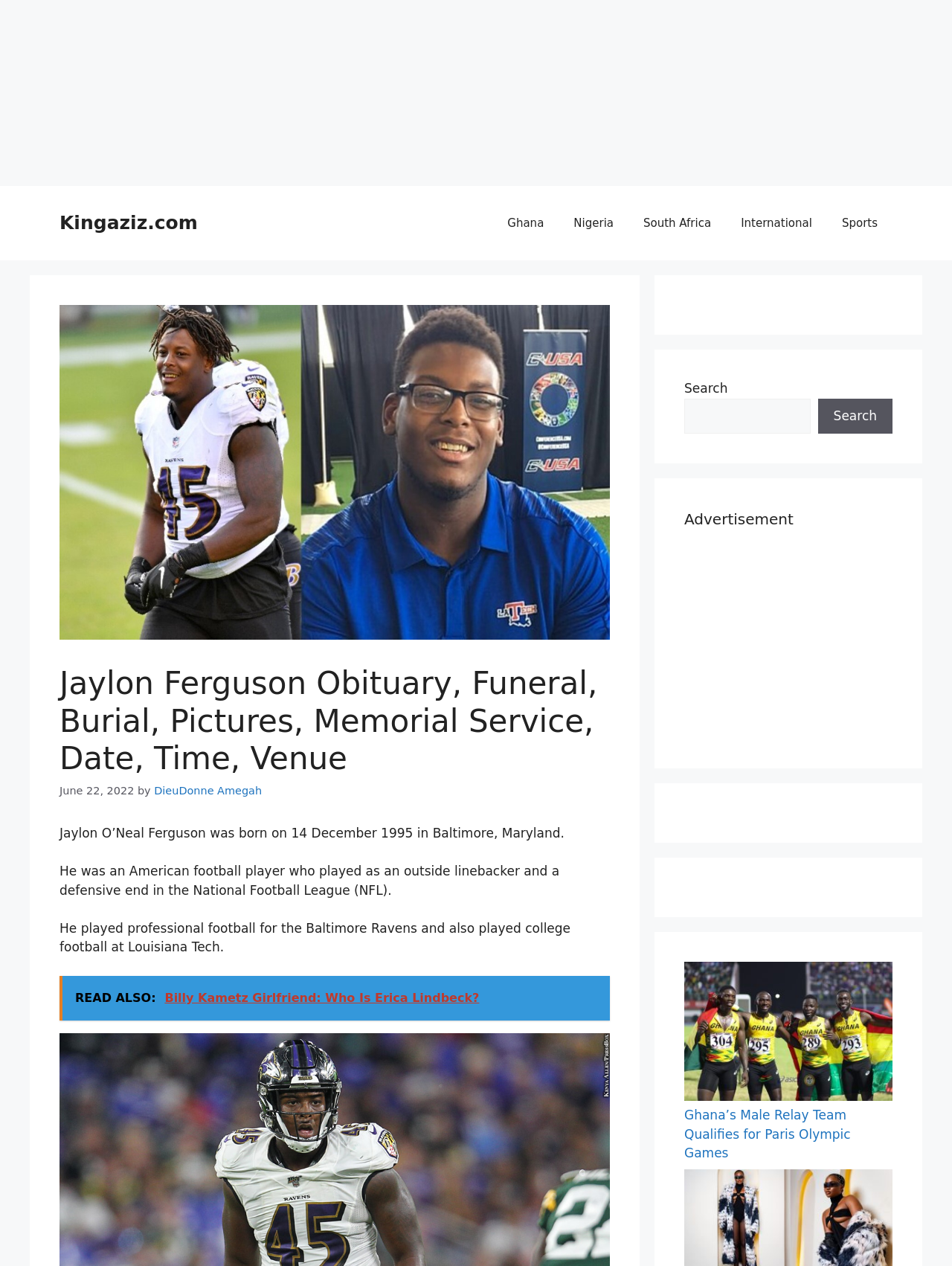Locate the bounding box of the UI element with the following description: "Profiles".

None